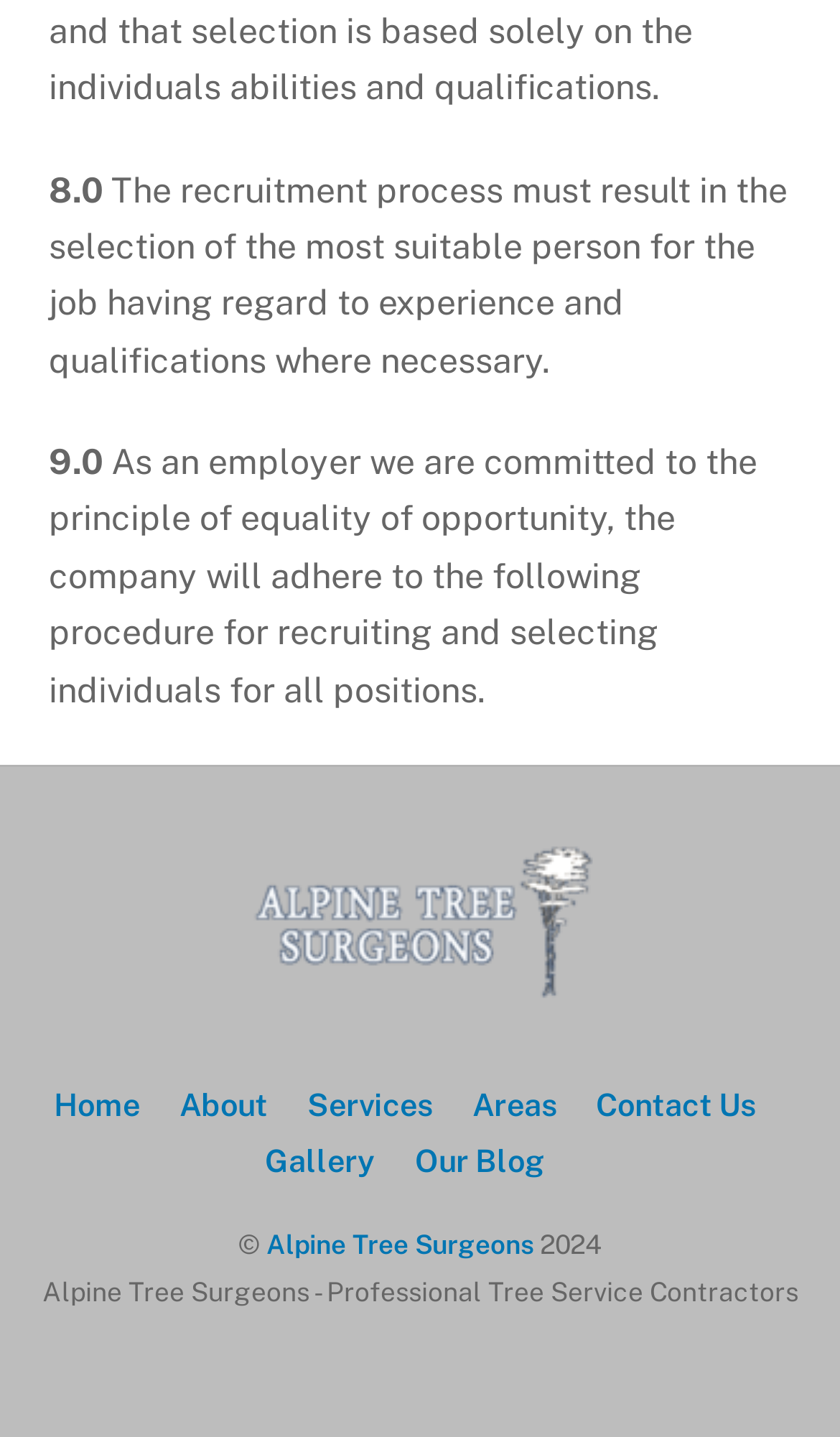Using the description "Our Blog", locate and provide the bounding box of the UI element.

[0.612, 0.795, 0.766, 0.82]